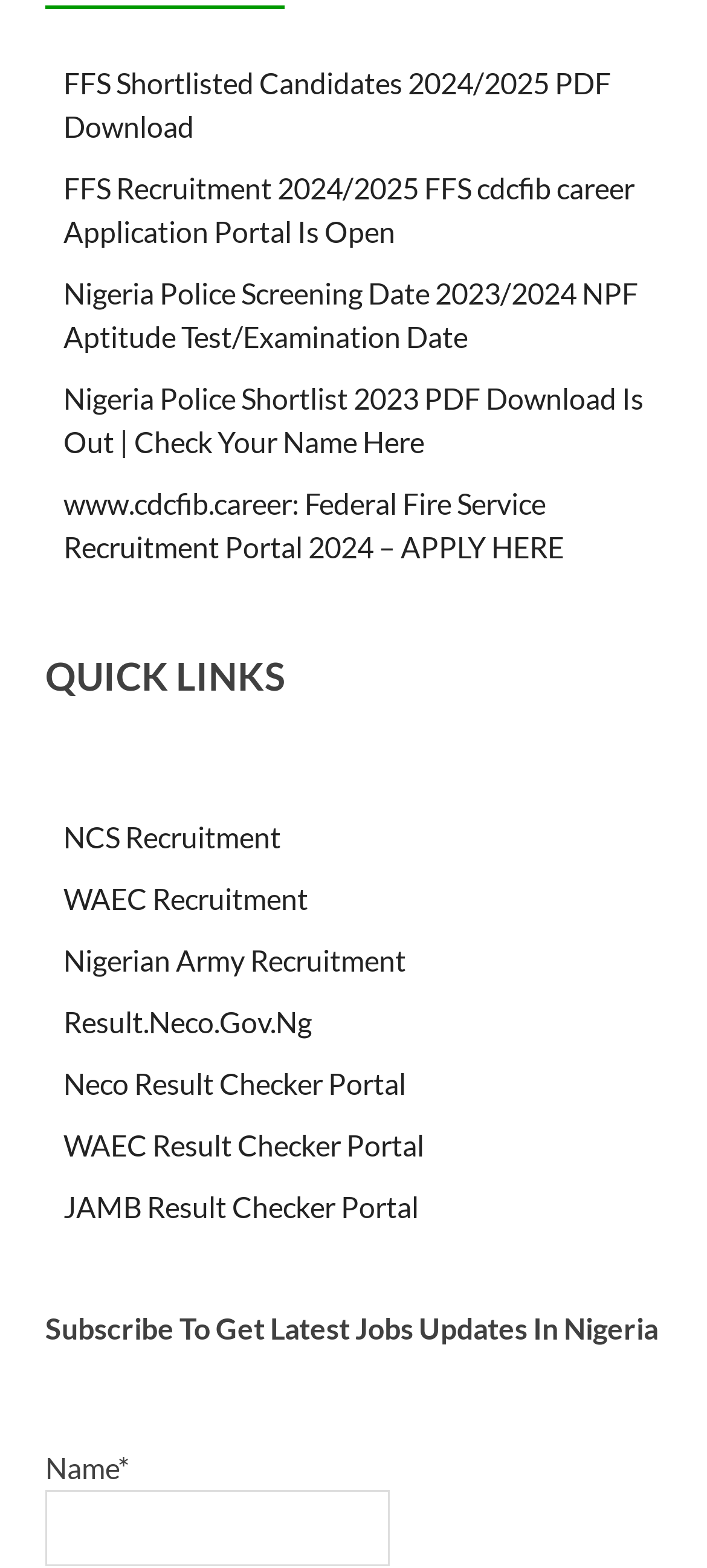Specify the bounding box coordinates of the element's region that should be clicked to achieve the following instruction: "Download FFS Shortlisted Candidates 2024/2025 PDF". The bounding box coordinates consist of four float numbers between 0 and 1, in the format [left, top, right, bottom].

[0.09, 0.041, 0.864, 0.091]